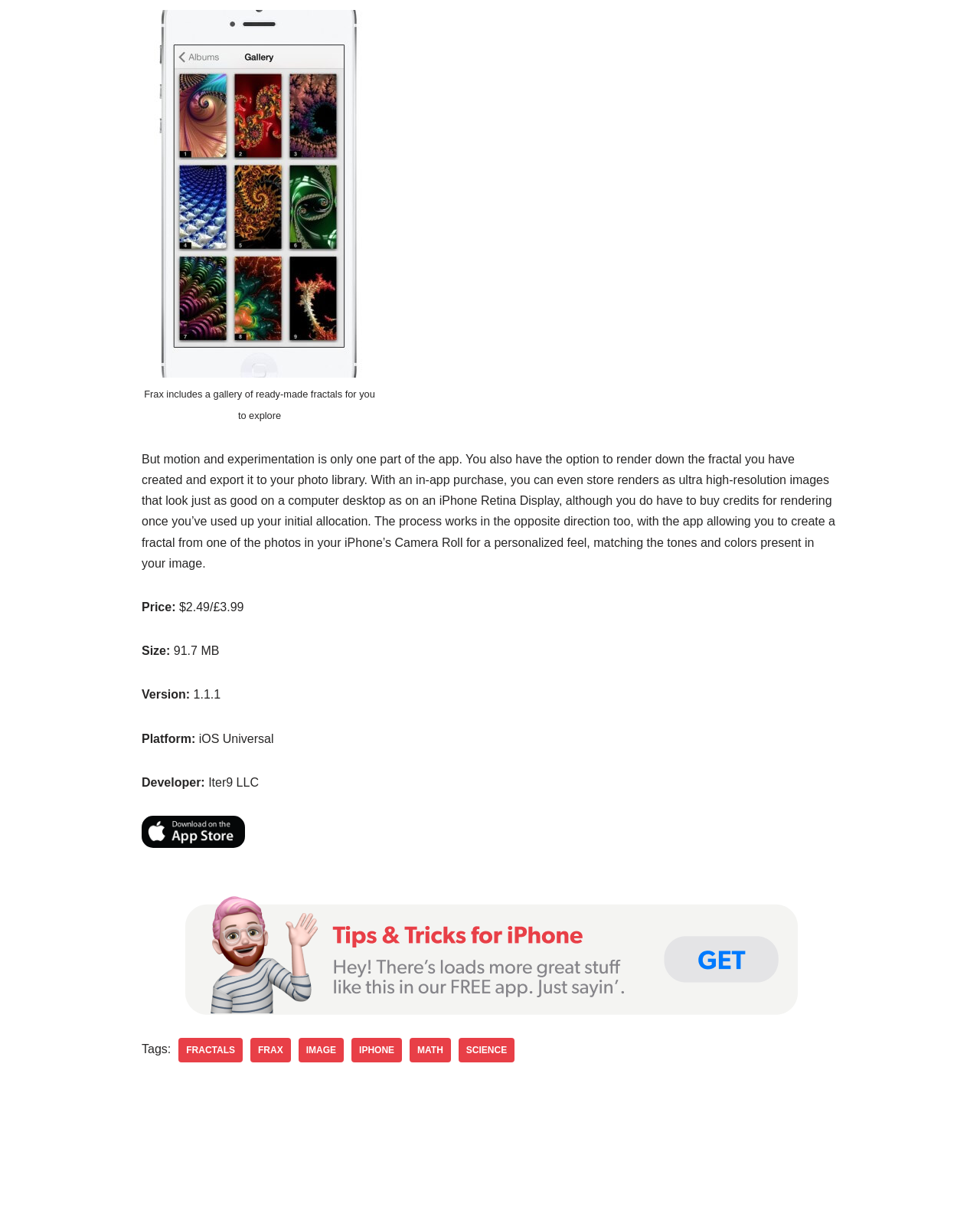Pinpoint the bounding box coordinates of the clickable element needed to complete the instruction: "Explore ready-made fractals". The coordinates should be provided as four float numbers between 0 and 1: [left, top, right, bottom].

[0.145, 0.3, 0.377, 0.311]